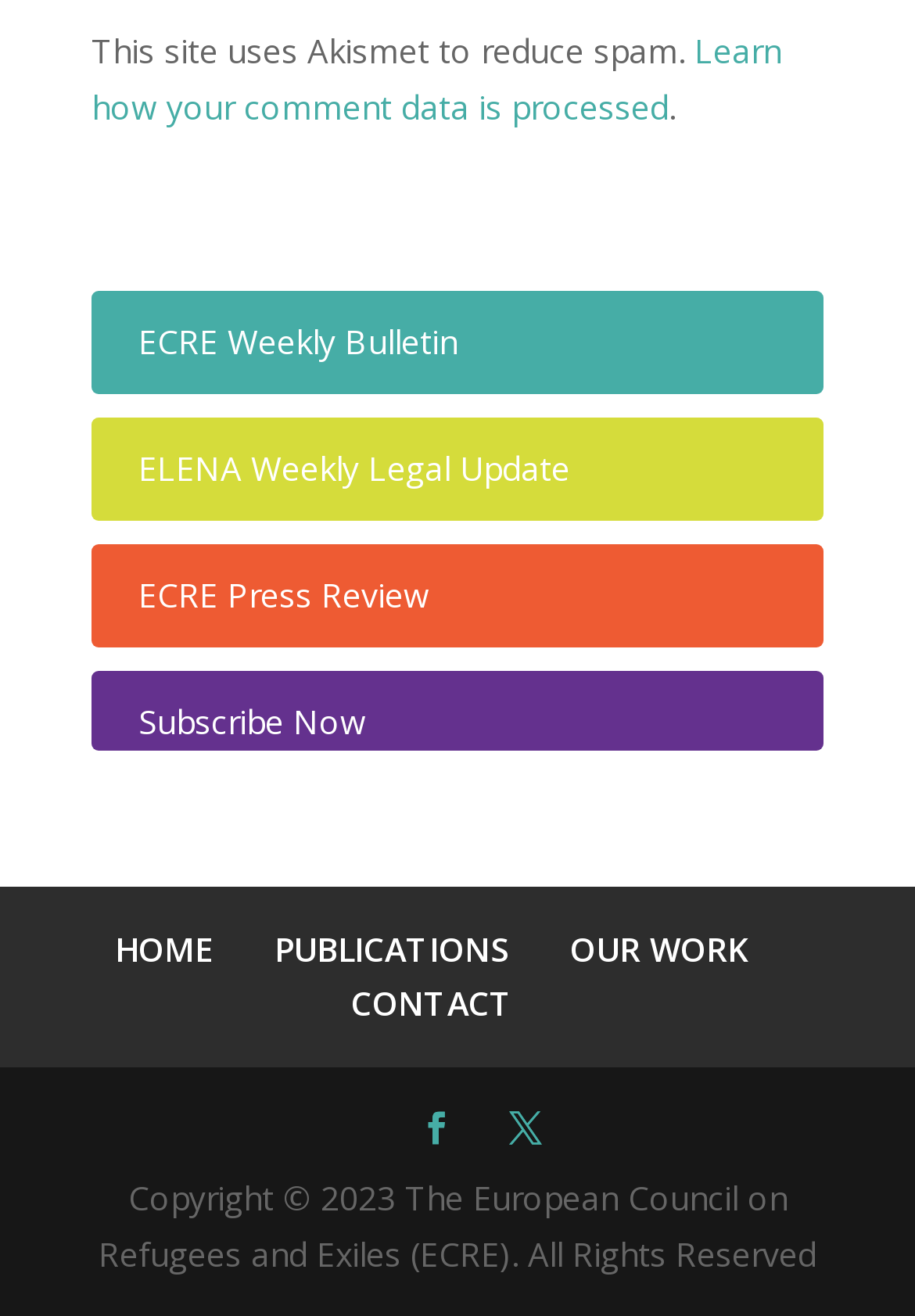Locate the bounding box coordinates of the area that needs to be clicked to fulfill the following instruction: "Check CONTACT information". The coordinates should be in the format of four float numbers between 0 and 1, namely [left, top, right, bottom].

[0.383, 0.746, 0.56, 0.779]